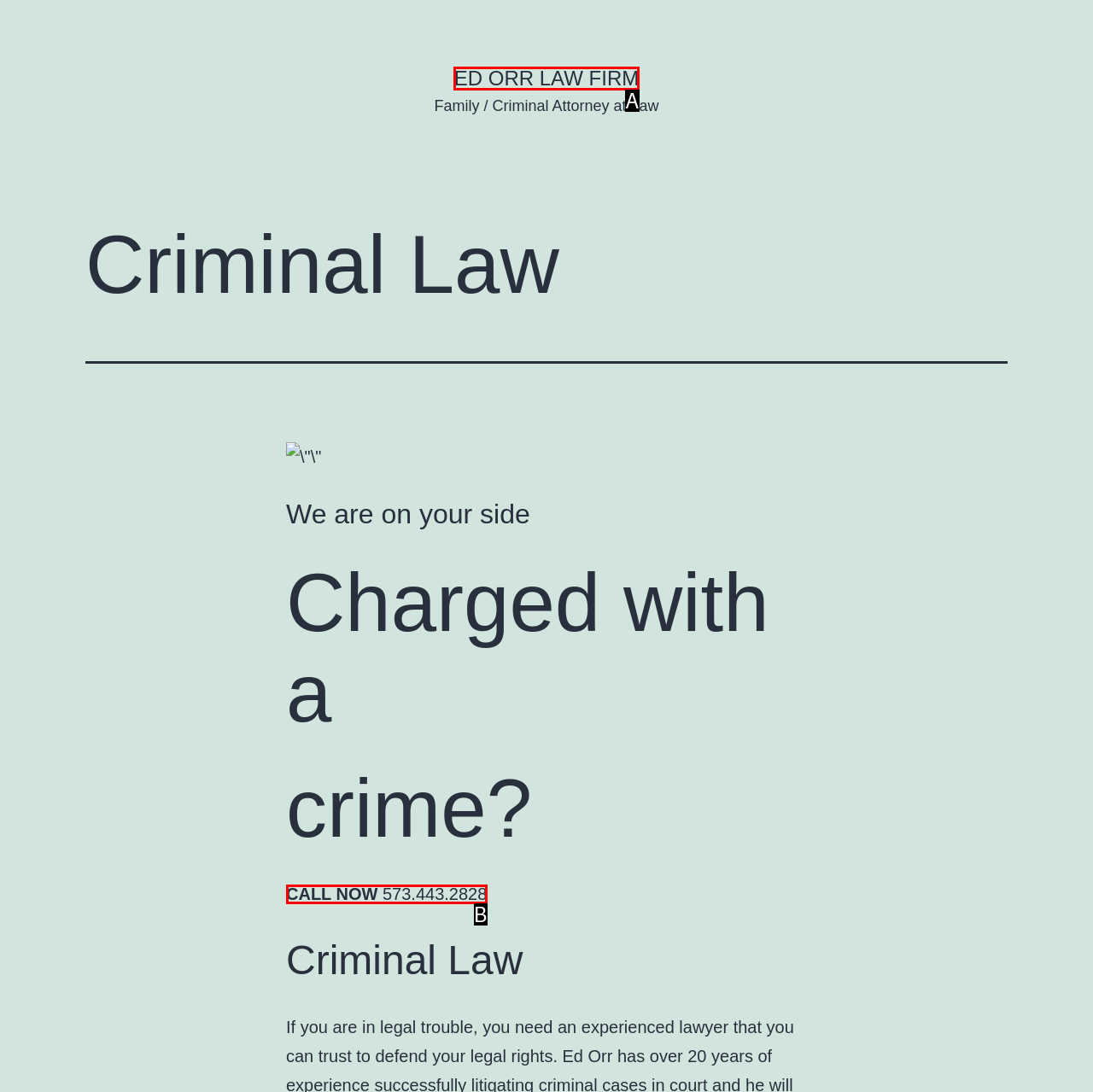Find the option that matches this description: The Hamptons87
Provide the matching option's letter directly.

None